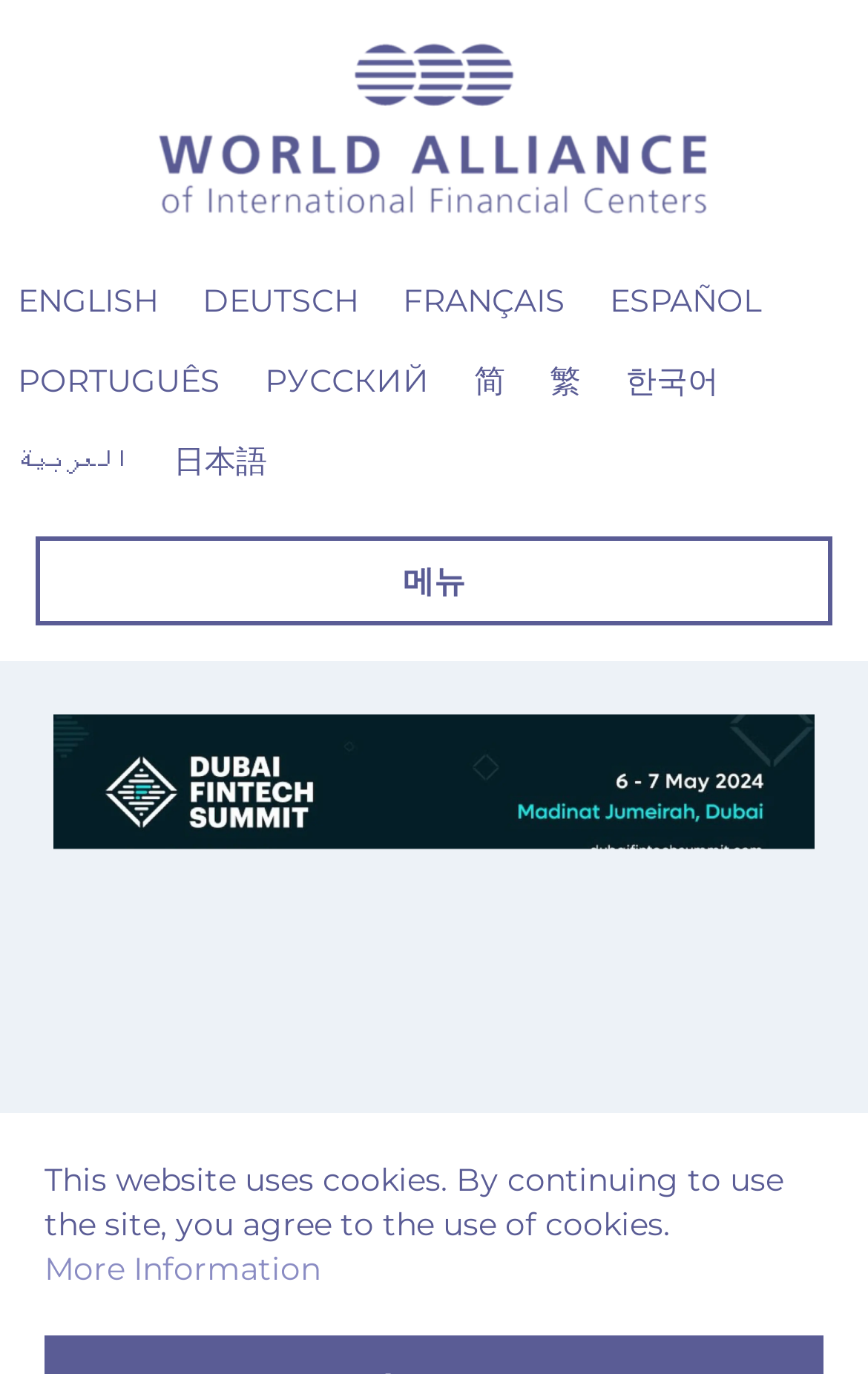How many language options are available? Based on the image, give a response in one word or a short phrase.

10